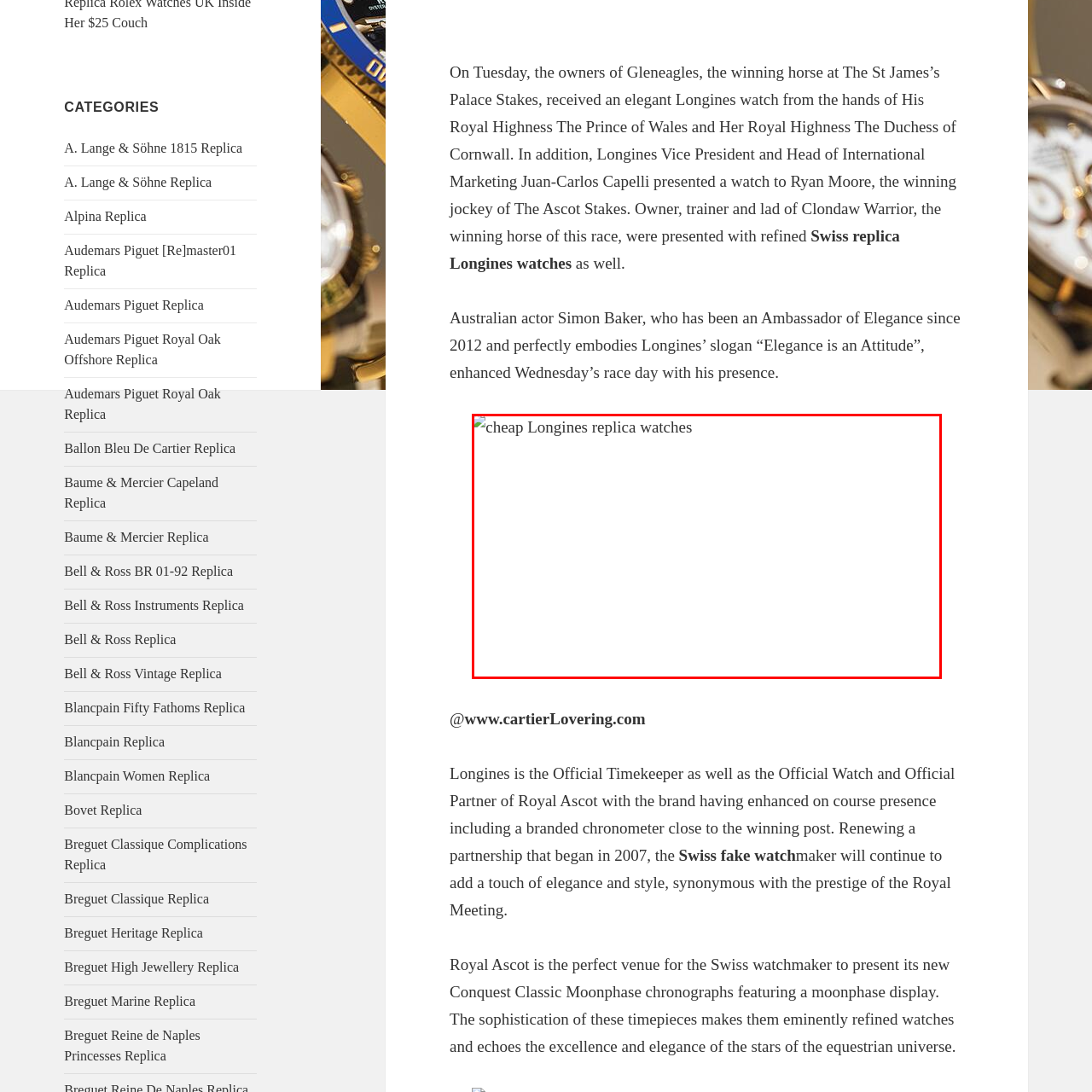Examine the image highlighted by the red boundary, What aspect of the original Longines models is being emulated? Provide your answer in a single word or phrase.

Aesthetics